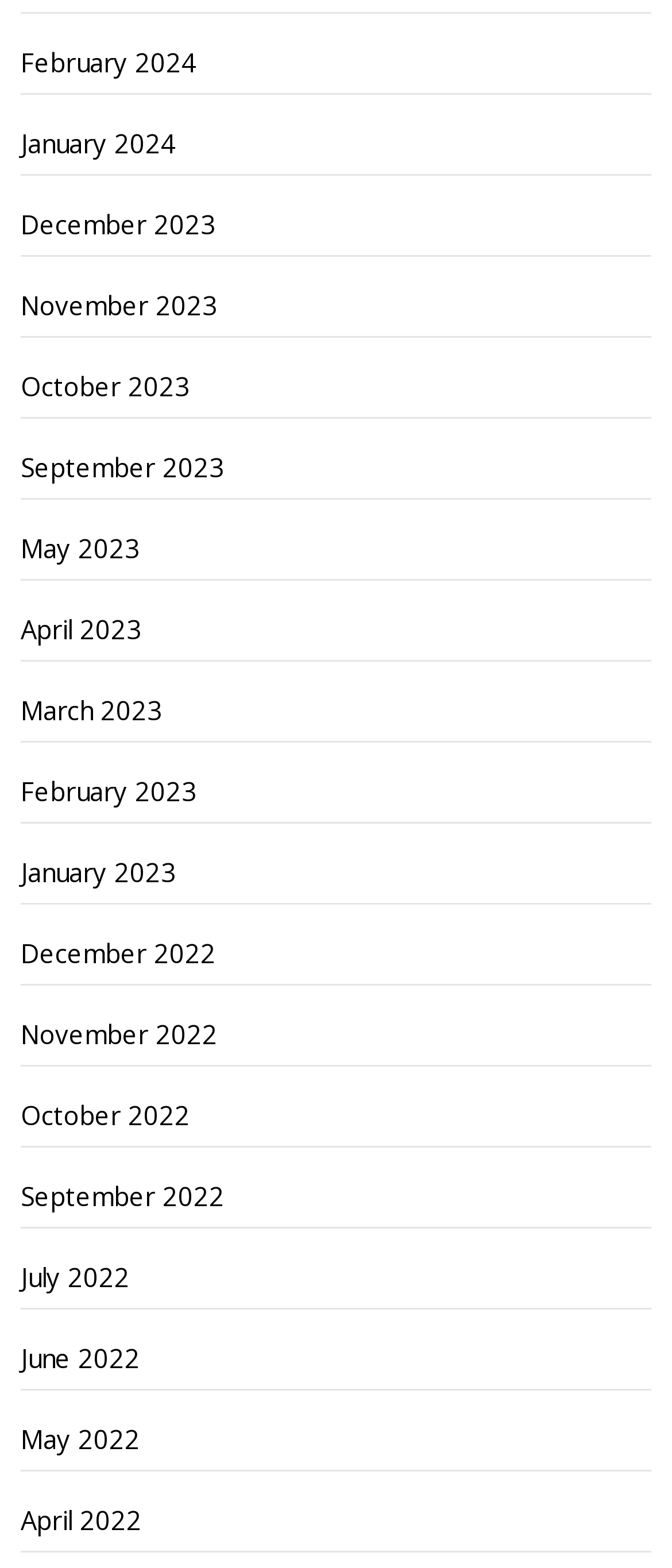What is the pattern of the months listed? Observe the screenshot and provide a one-word or short phrase answer.

Monthly archives